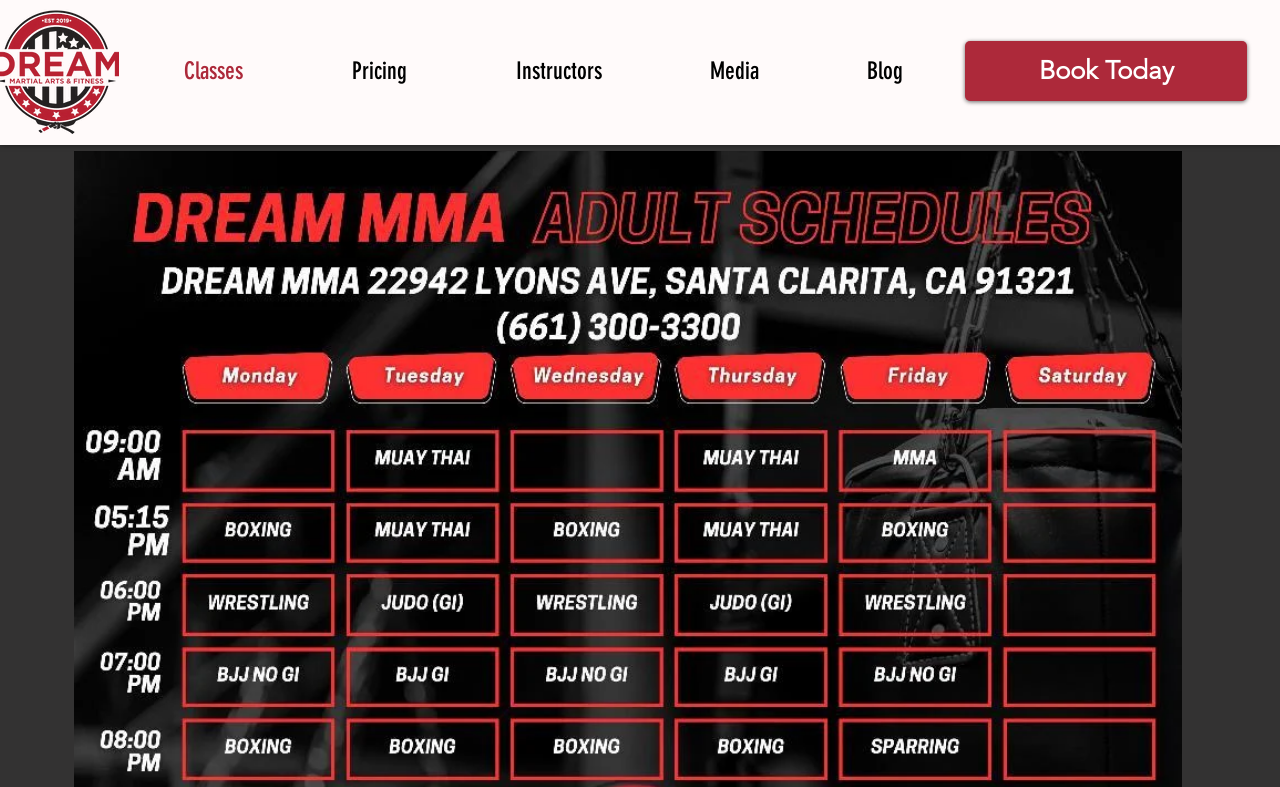Answer the question below with a single word or a brief phrase: 
What is the position of the 'Instructors' link?

Third